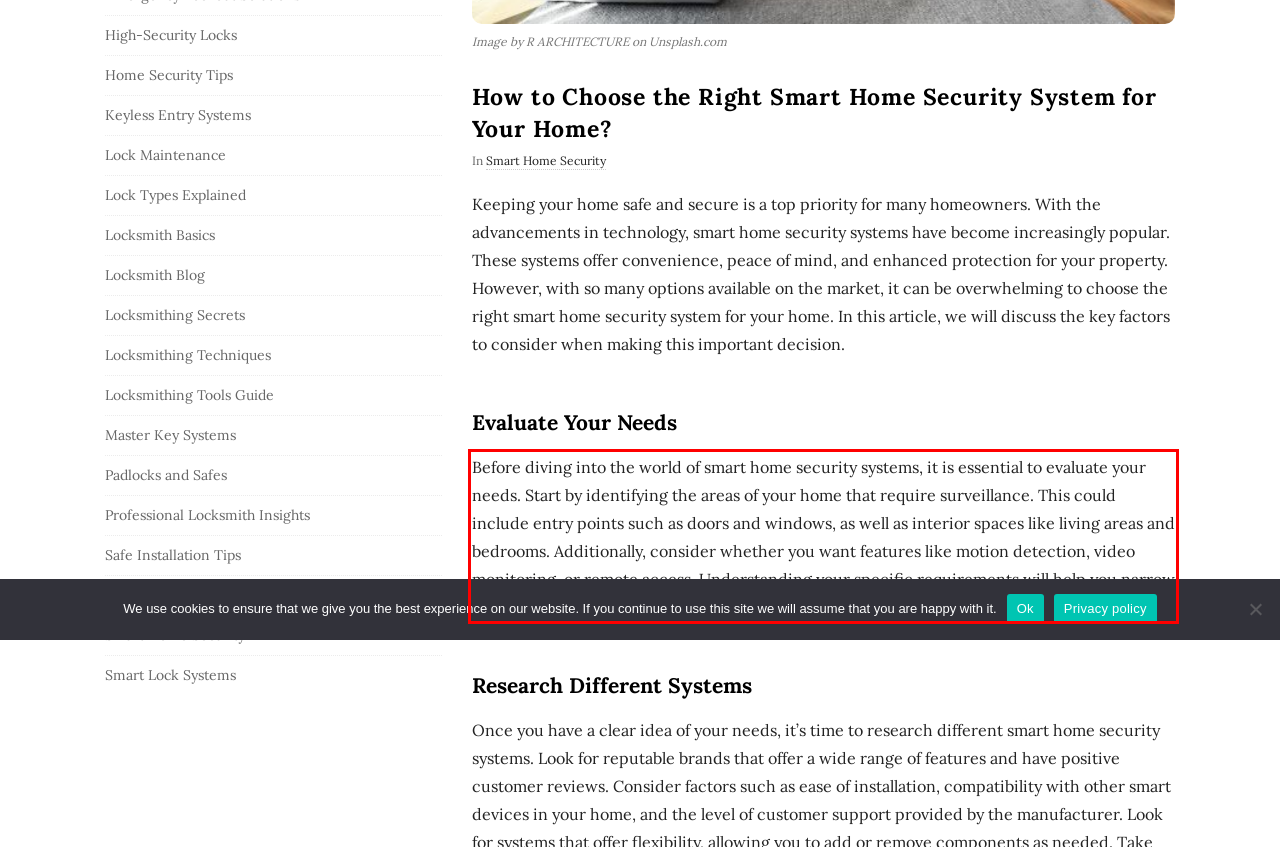Analyze the screenshot of the webpage and extract the text from the UI element that is inside the red bounding box.

Before diving into the world of smart home security systems, it is essential to evaluate your needs. Start by identifying the areas of your home that require surveillance. This could include entry points such as doors and windows, as well as interior spaces like living areas and bedrooms. Additionally, consider whether you want features like motion detection, video monitoring, or remote access. Understanding your specific requirements will help you narrow down your options and focus on systems that meet your needs.